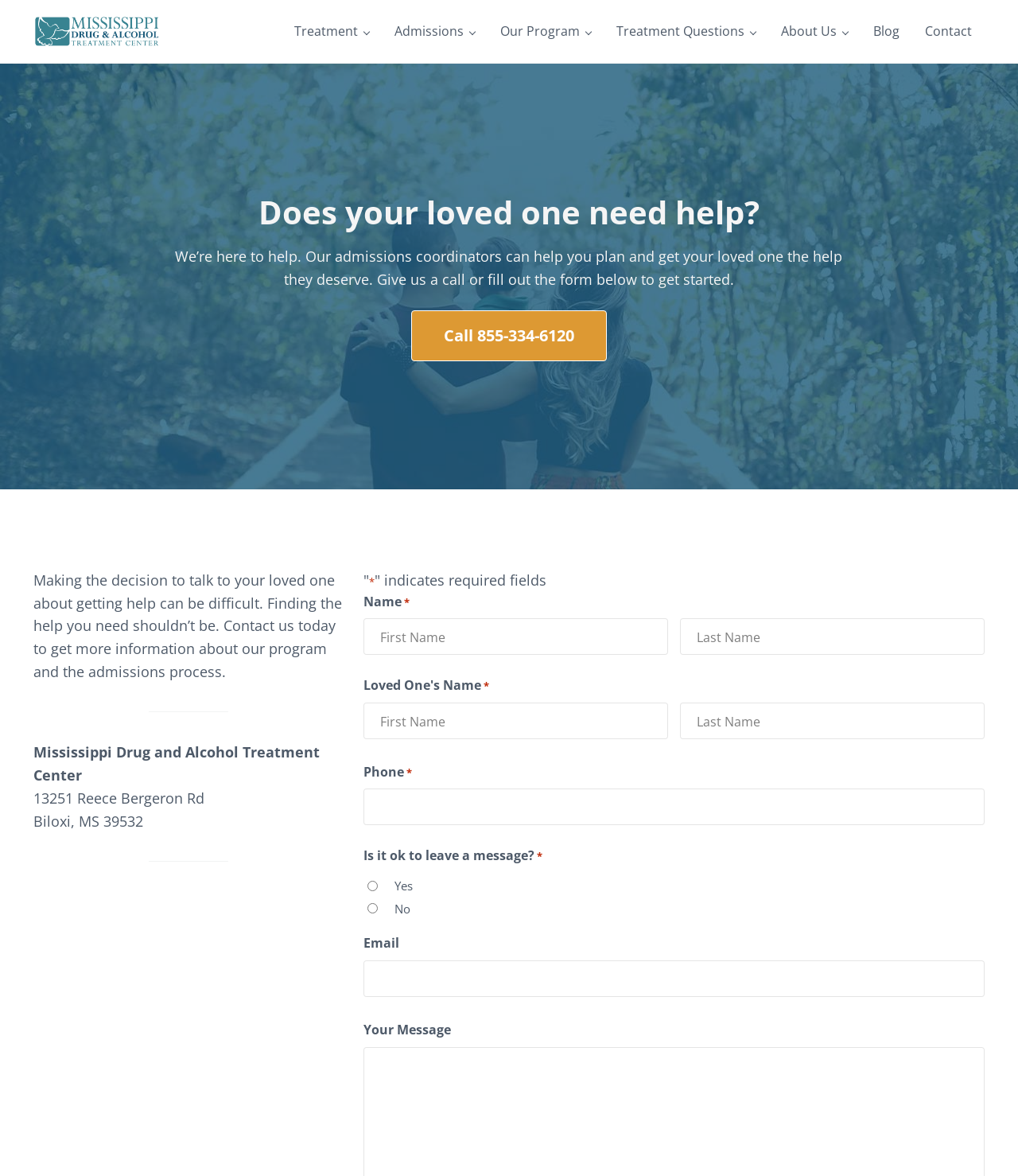Please identify the webpage's heading and generate its text content.

Does your loved one need help?